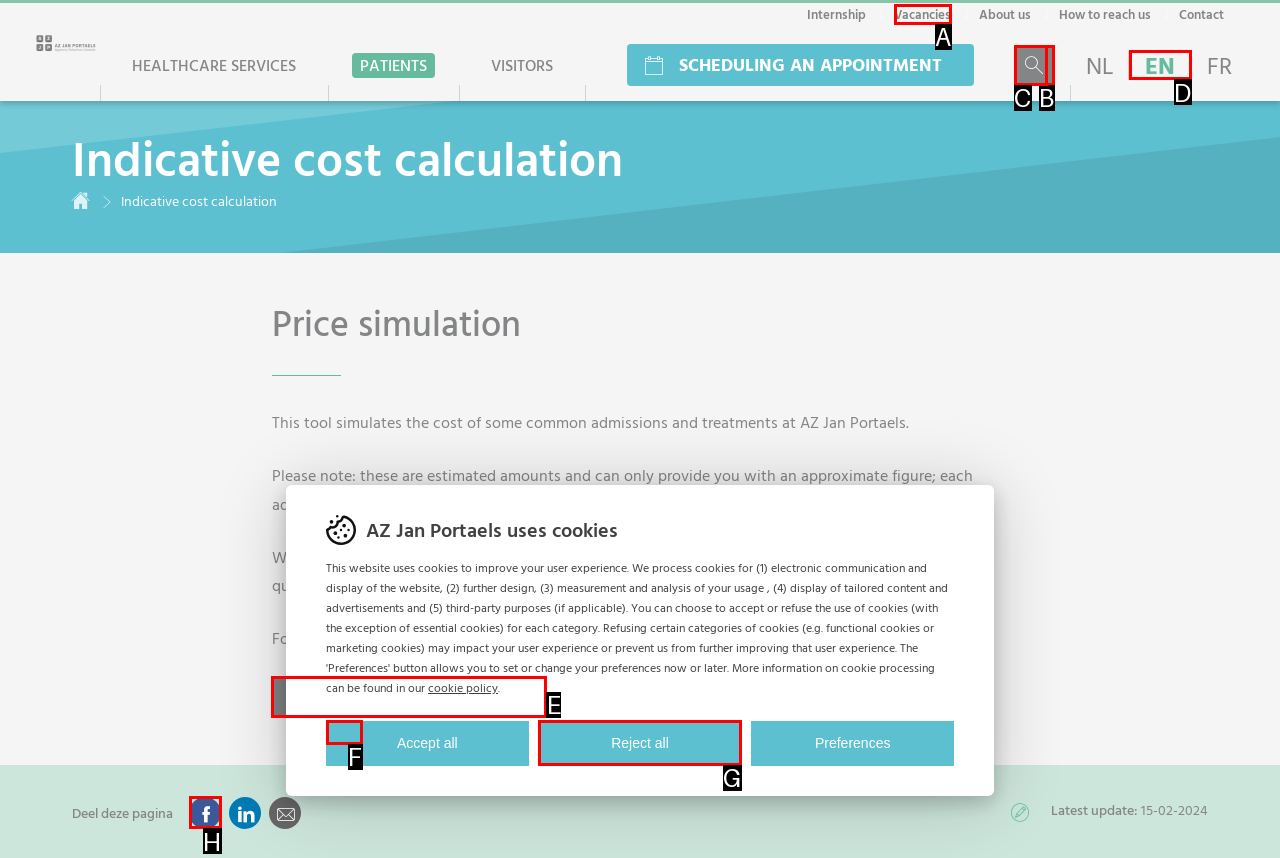Tell me which one HTML element I should click to complete the following task: Click on the INDICATIVE COST CALCULATION link
Answer with the option's letter from the given choices directly.

E